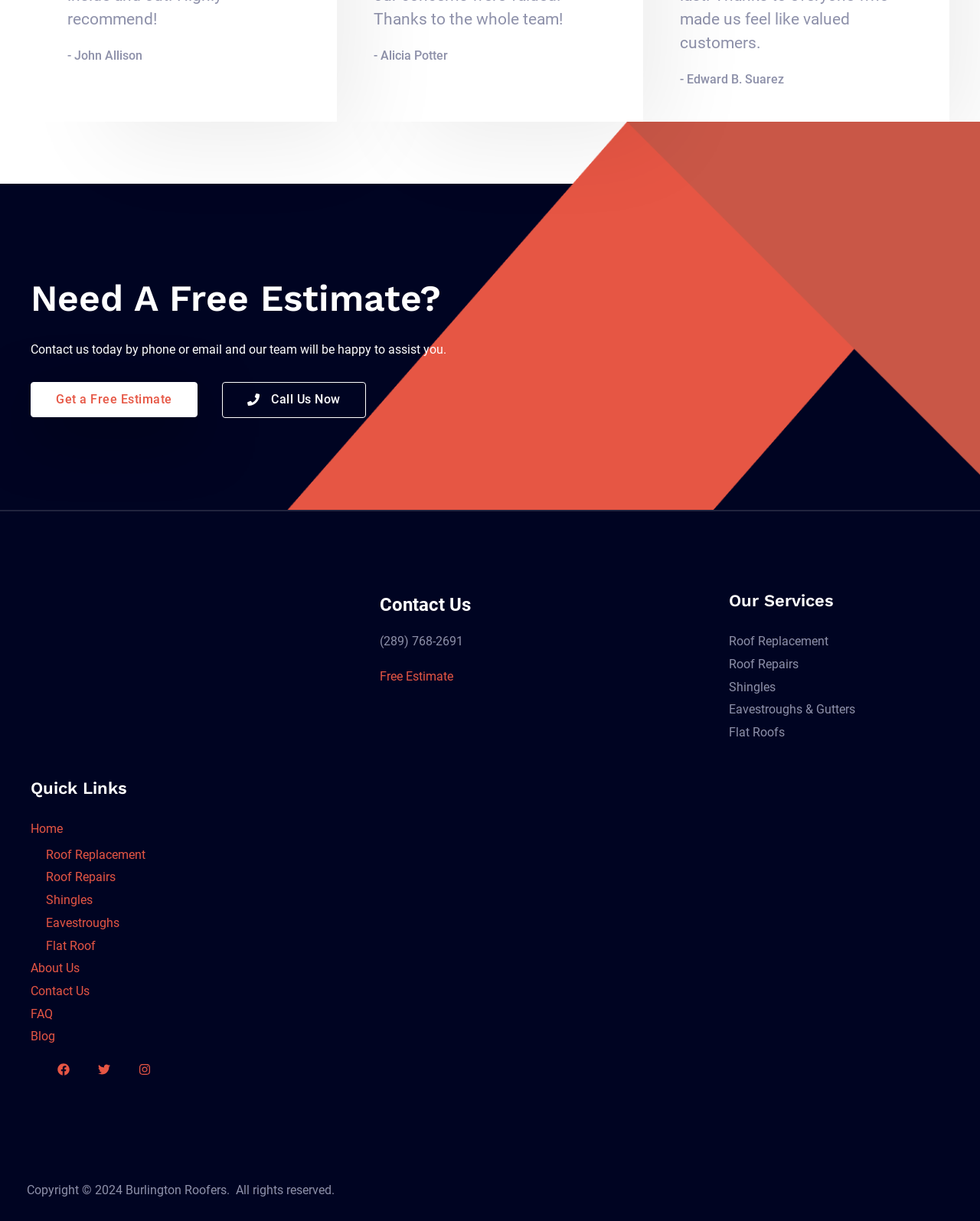Analyze the image and answer the question with as much detail as possible: 
How many social media links are there?

I counted the number of link elements with images, which are 'Facebook', 'Twitter', and 'Instagram', so there are 3 social media links.